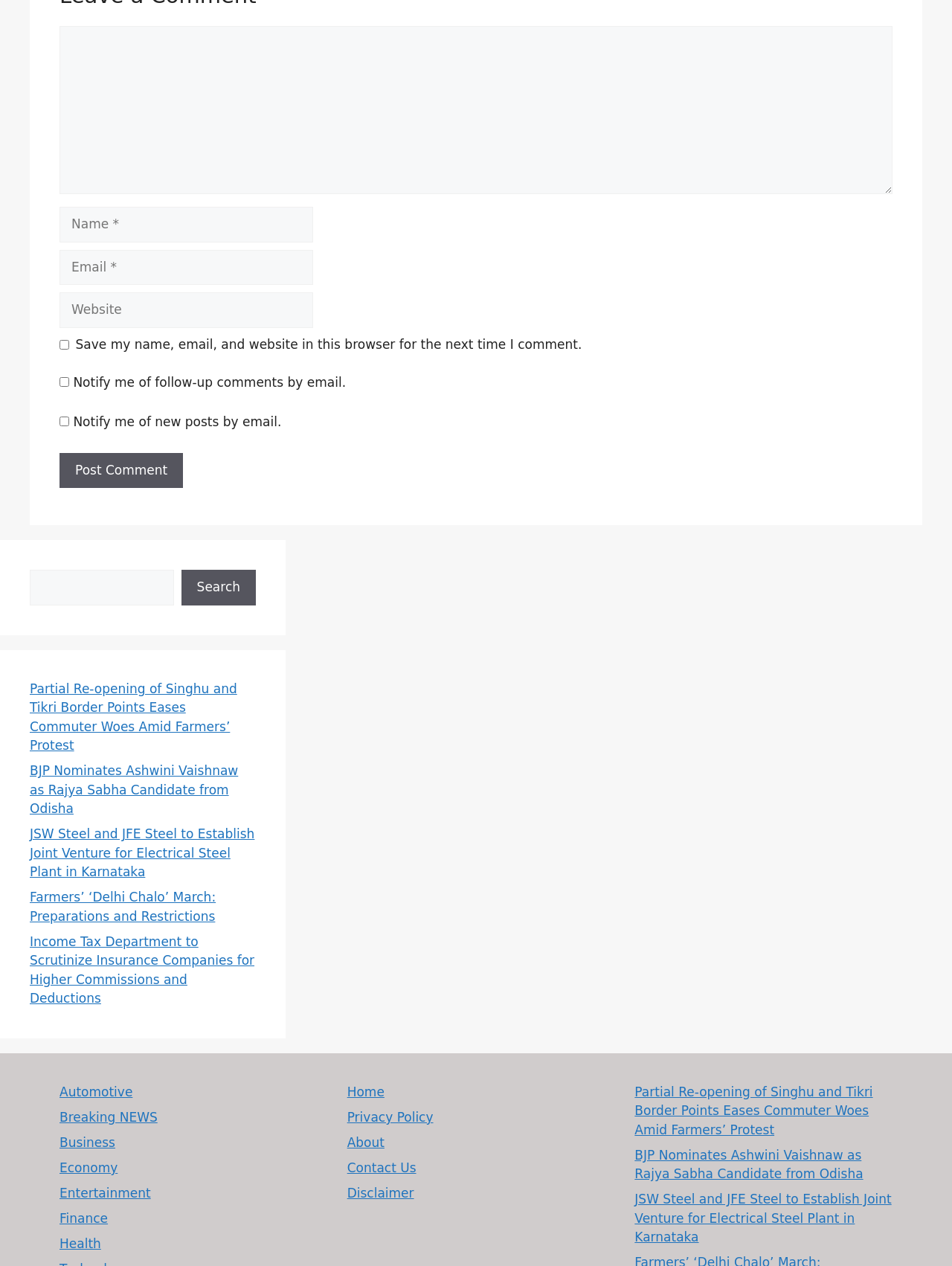Find the bounding box coordinates corresponding to the UI element with the description: "Search". The coordinates should be formatted as [left, top, right, bottom], with values as floats between 0 and 1.

[0.19, 0.45, 0.269, 0.478]